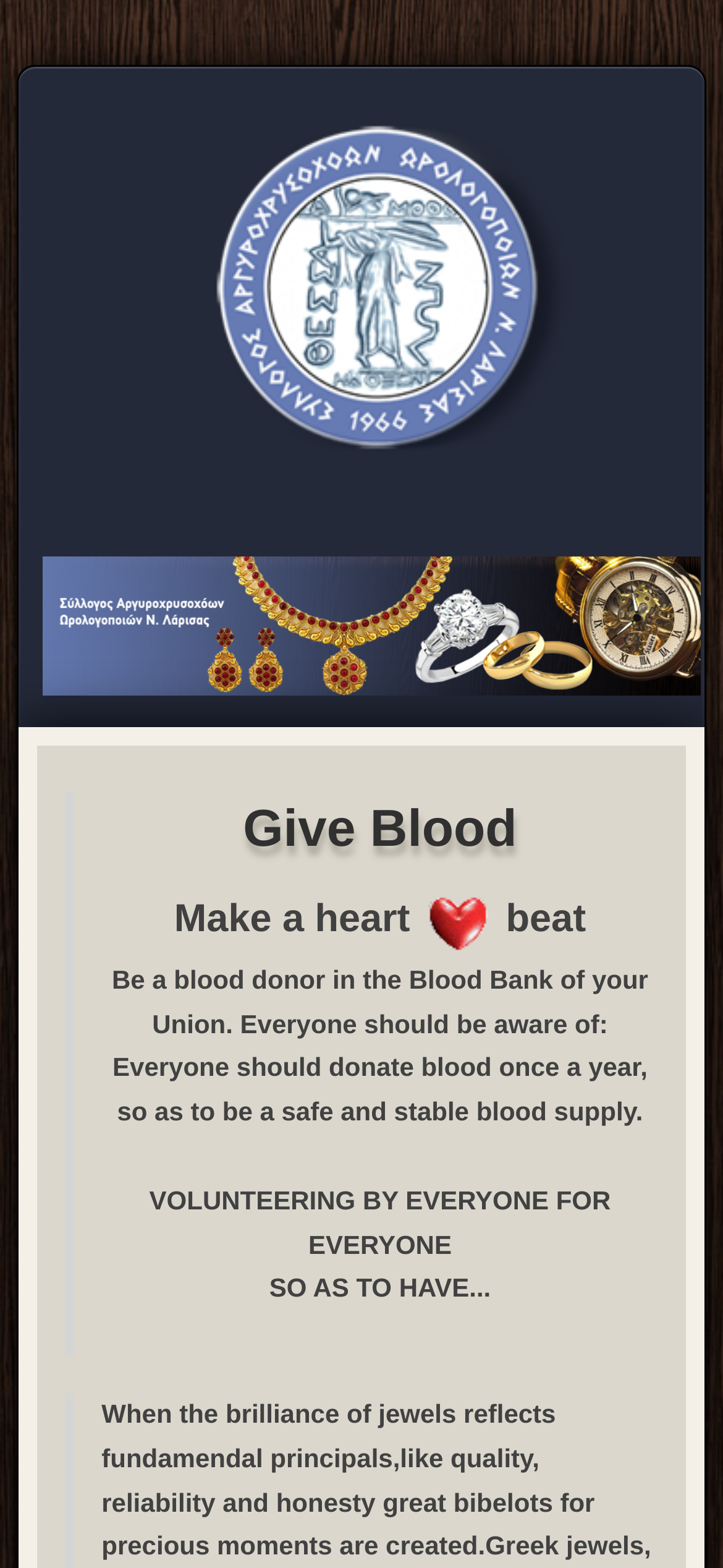Use a single word or phrase to answer the question: 
What is the purpose of the image on the webpage?

To illustrate a heart